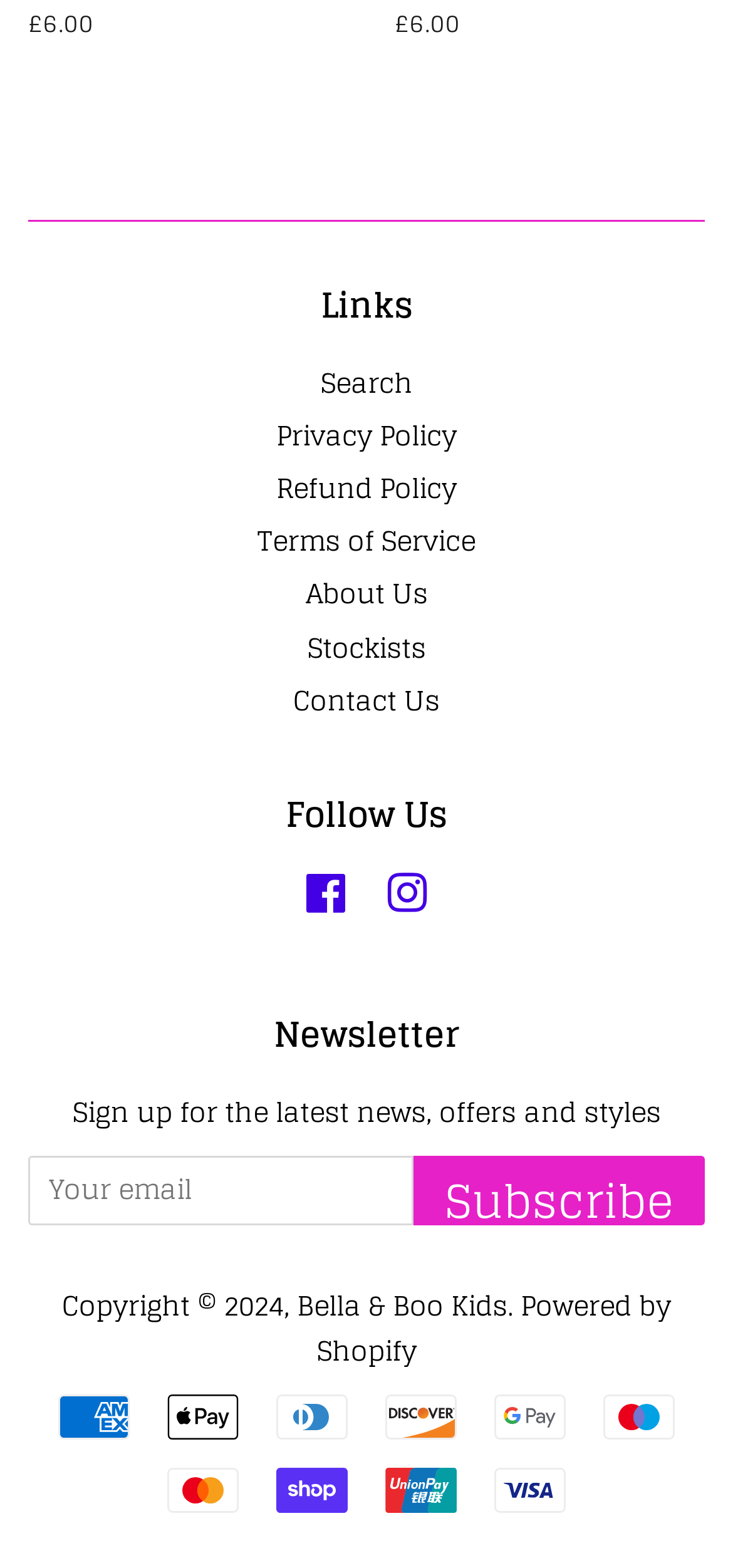What is the copyright year?
Refer to the image and give a detailed answer to the query.

The copyright information is located at the bottom of the webpage, and it is stated as 'Copyright © 2024,'. This indicates that the copyright year is 2024.